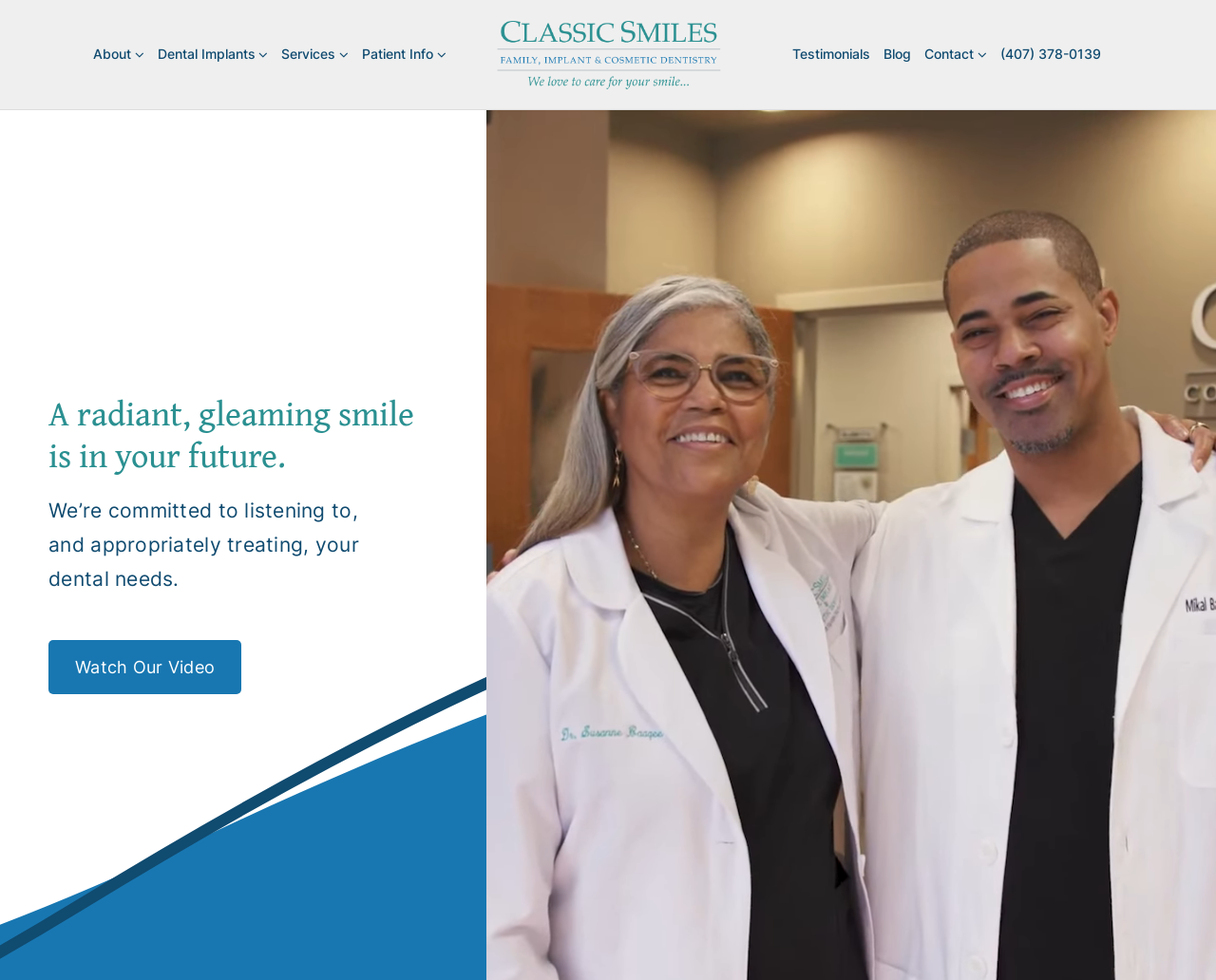What services do the dentists offer?
Answer the question with a detailed and thorough explanation.

I found the answer by examining the main menu links on the left side of the webpage, which include 'Dental Implants', 'Services', and other links that suggest the dentists offer these services.